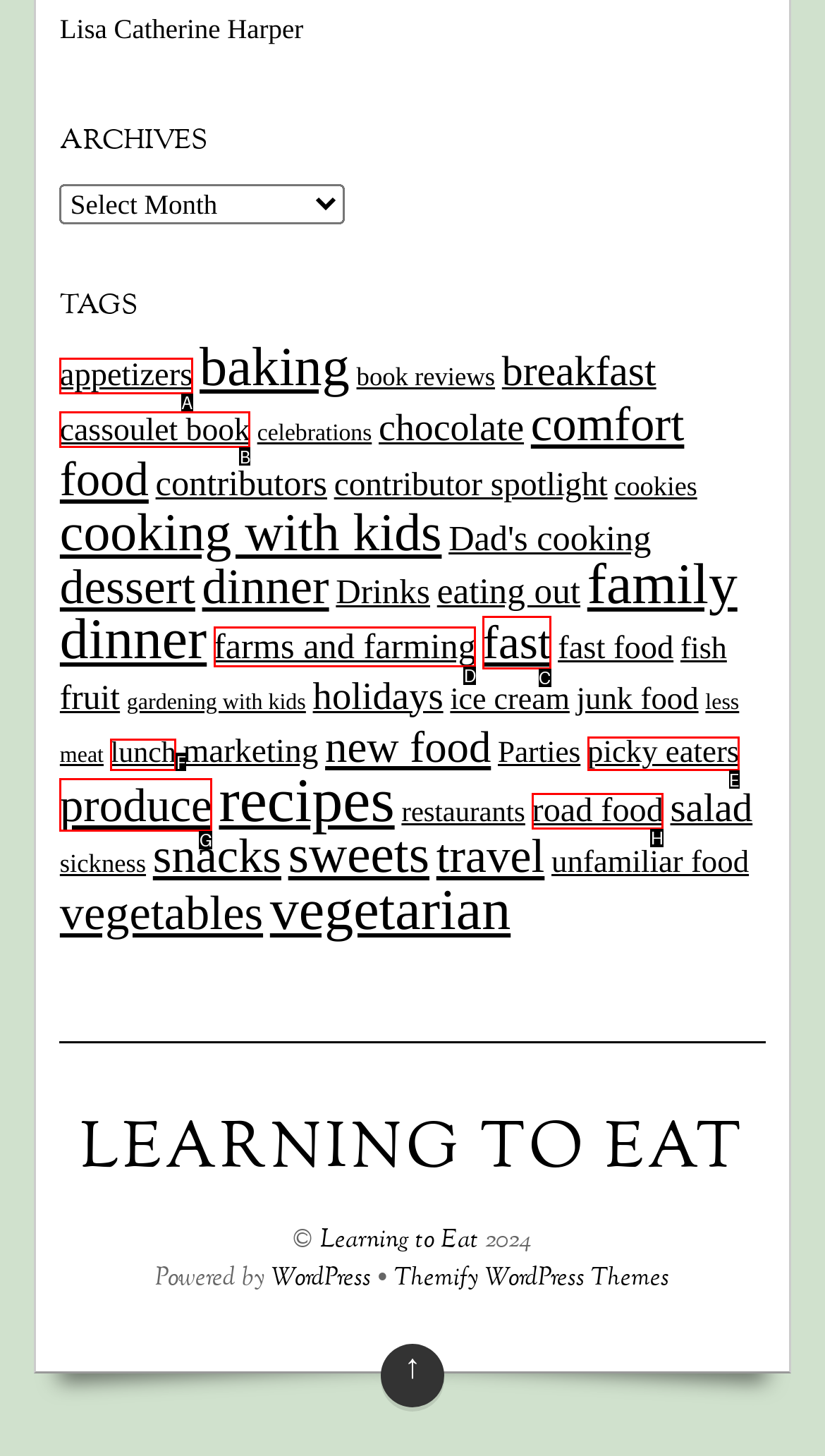Determine which UI element matches this description: farms and farming
Reply with the appropriate option's letter.

D